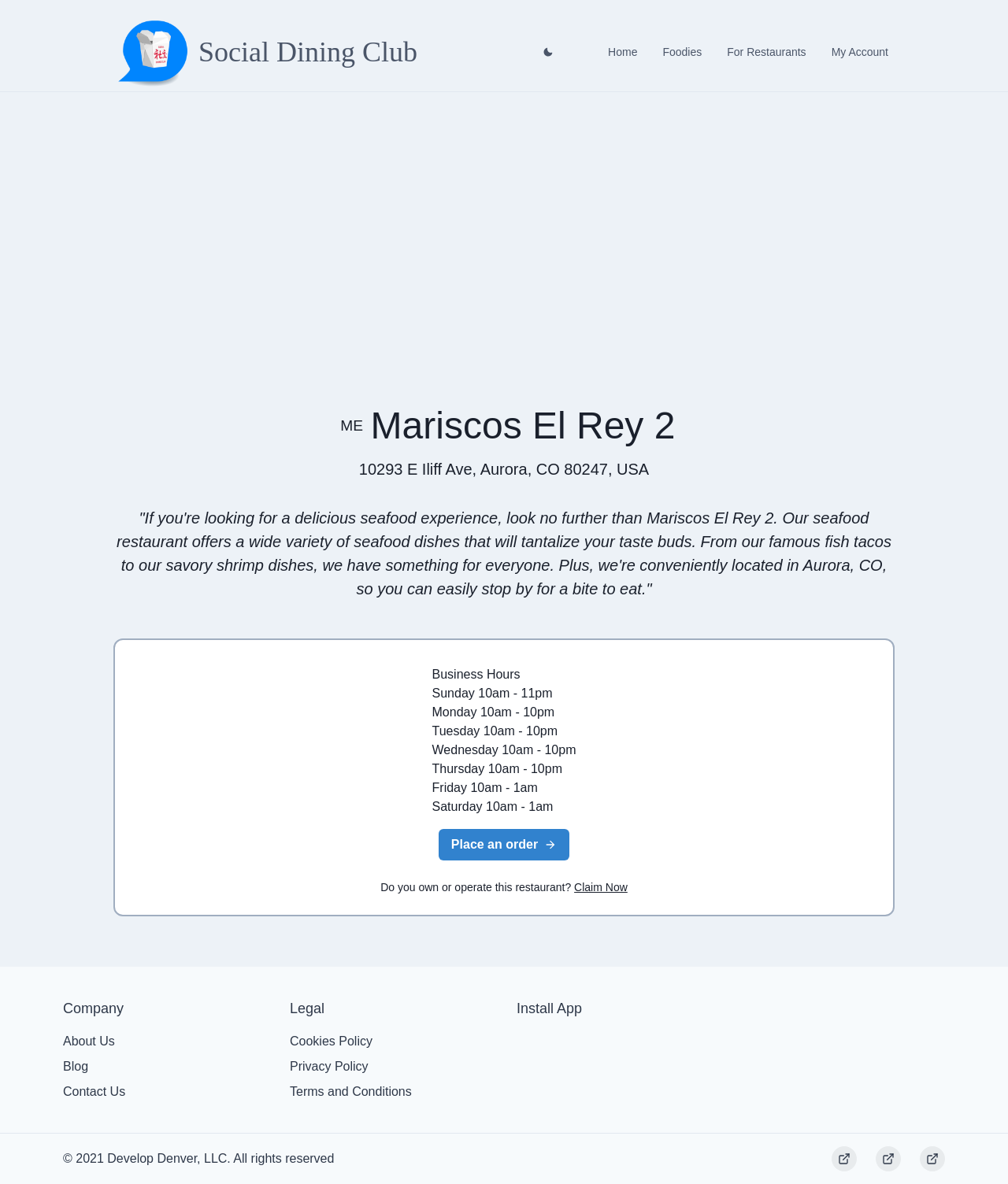Answer the question below using just one word or a short phrase: 
What is the company name of the website?

Develop Denver, LLC